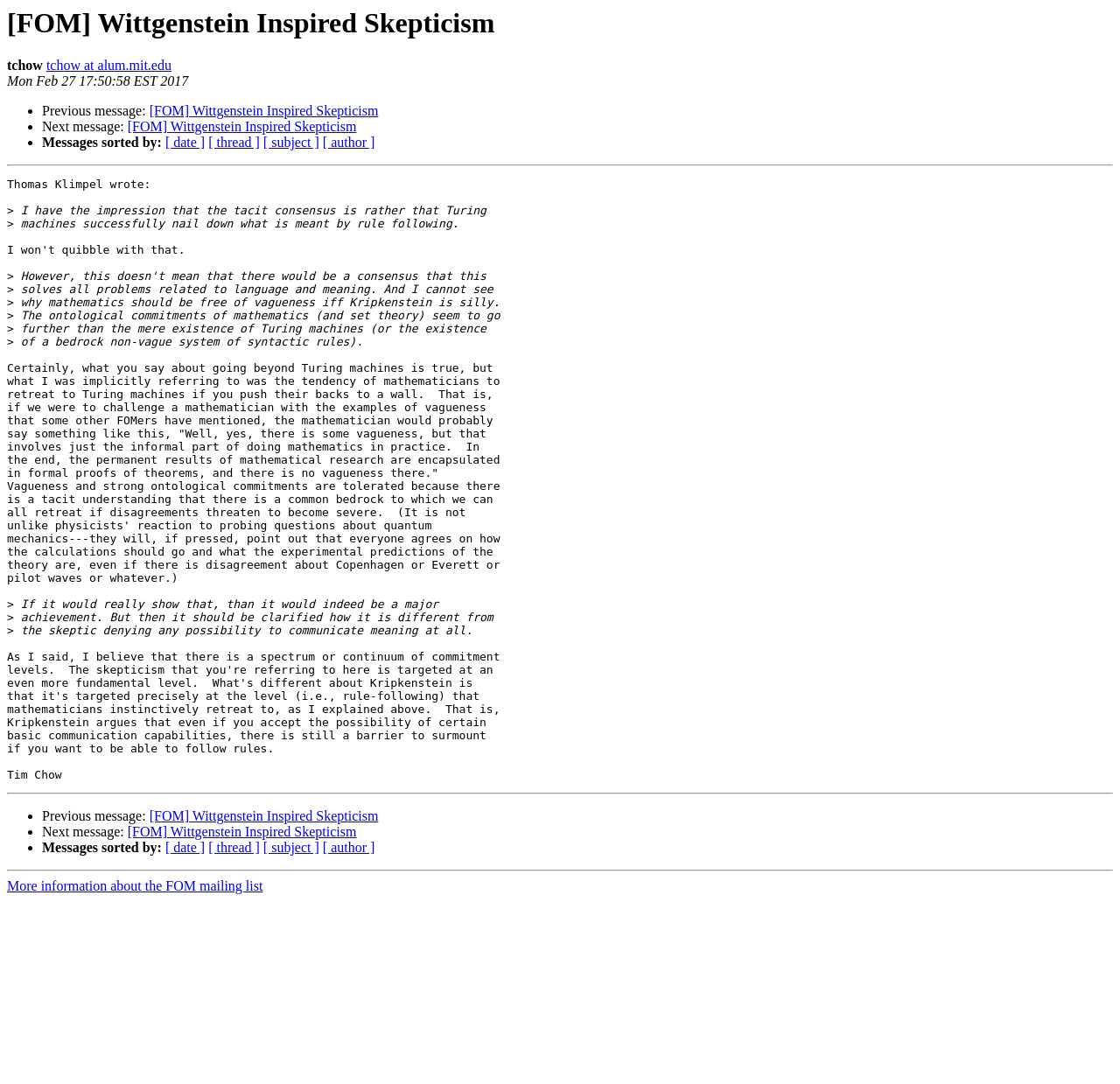Provide the bounding box coordinates of the section that needs to be clicked to accomplish the following instruction: "Get more information about the FOM mailing list."

[0.006, 0.811, 0.235, 0.824]